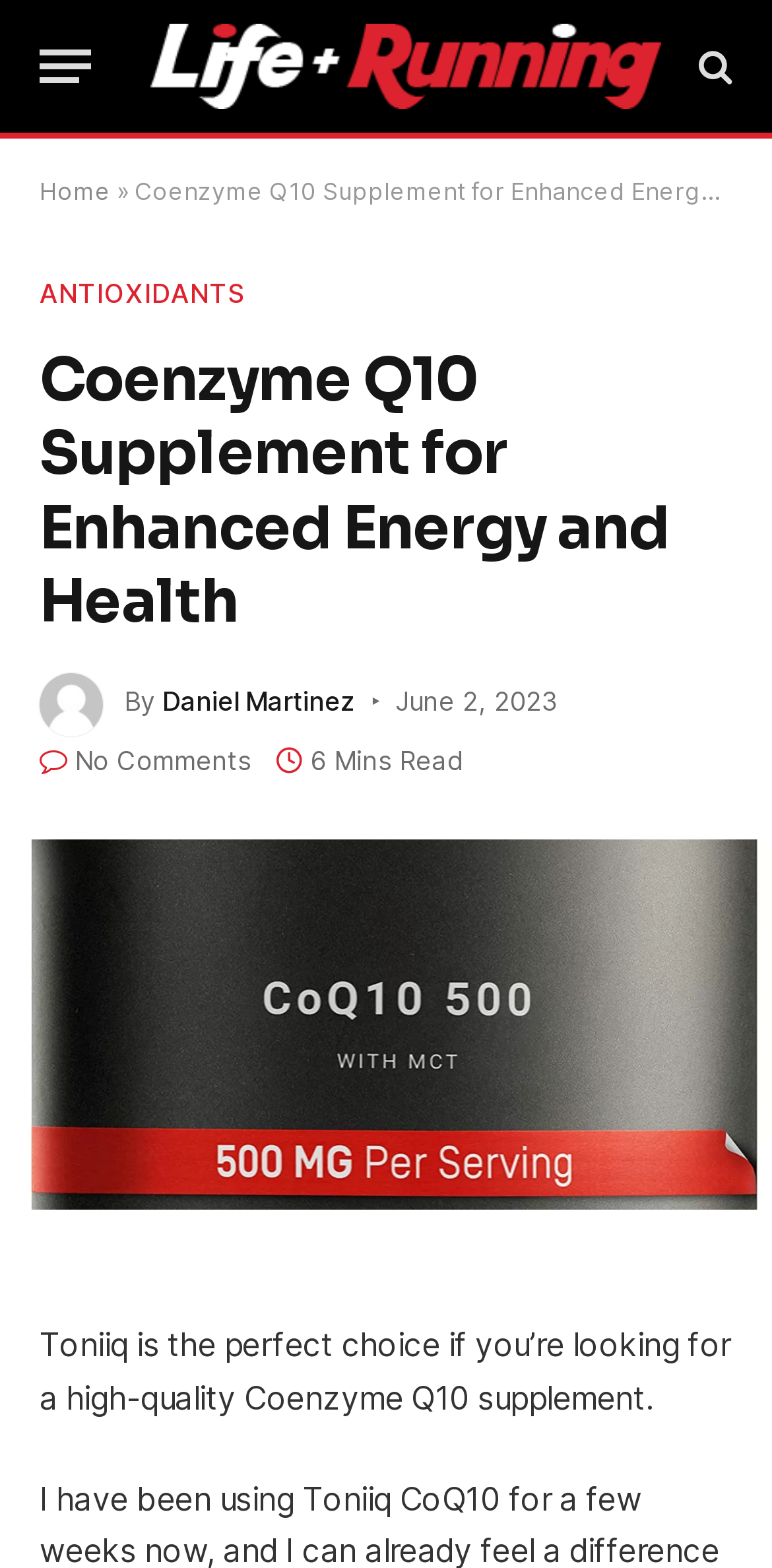Locate the bounding box coordinates of the area that needs to be clicked to fulfill the following instruction: "Read the article about ANTIOXIDANTS". The coordinates should be in the format of four float numbers between 0 and 1, namely [left, top, right, bottom].

[0.051, 0.176, 0.317, 0.201]